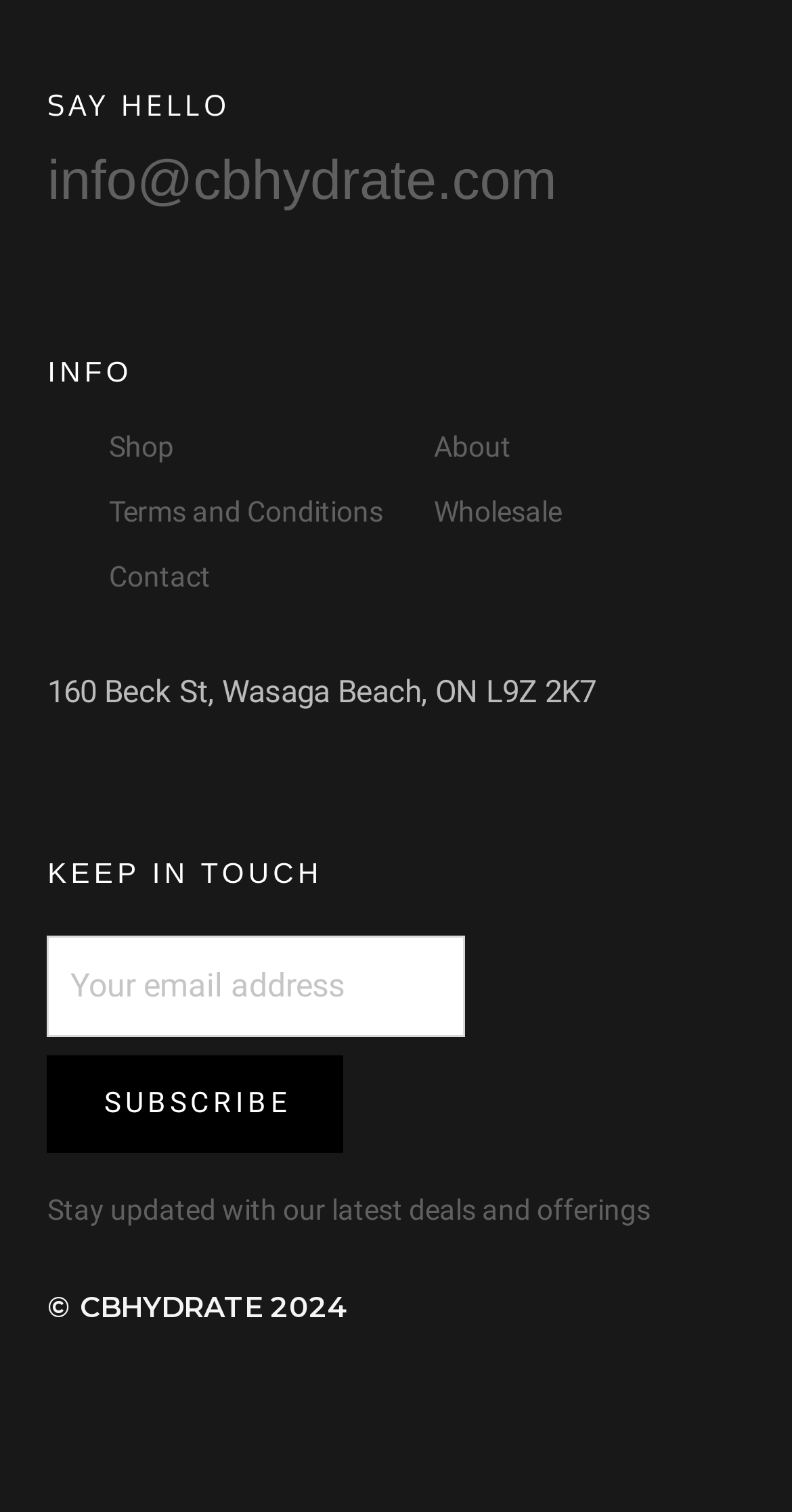Highlight the bounding box coordinates of the element that should be clicked to carry out the following instruction: "Click the 'Subscribe' button". The coordinates must be given as four float numbers ranging from 0 to 1, i.e., [left, top, right, bottom].

[0.06, 0.697, 0.434, 0.762]